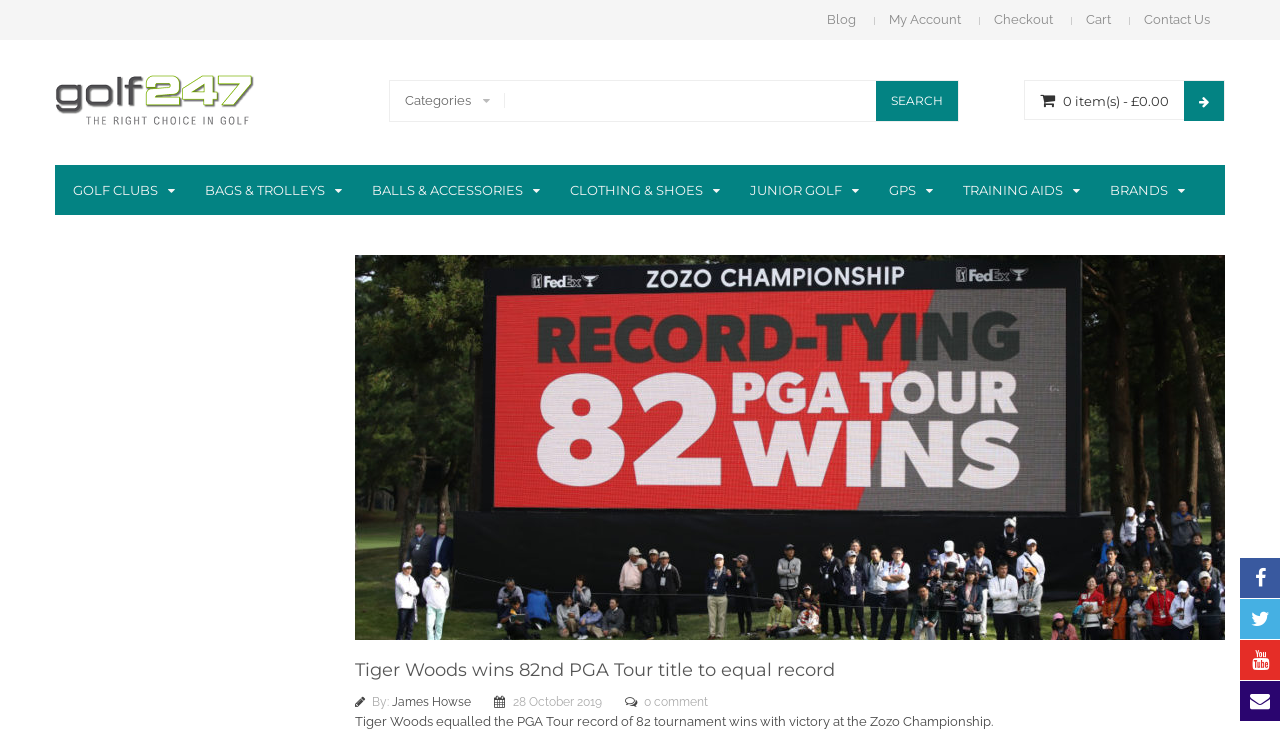How many items are in the cart?
Please use the image to provide a one-word or short phrase answer.

0